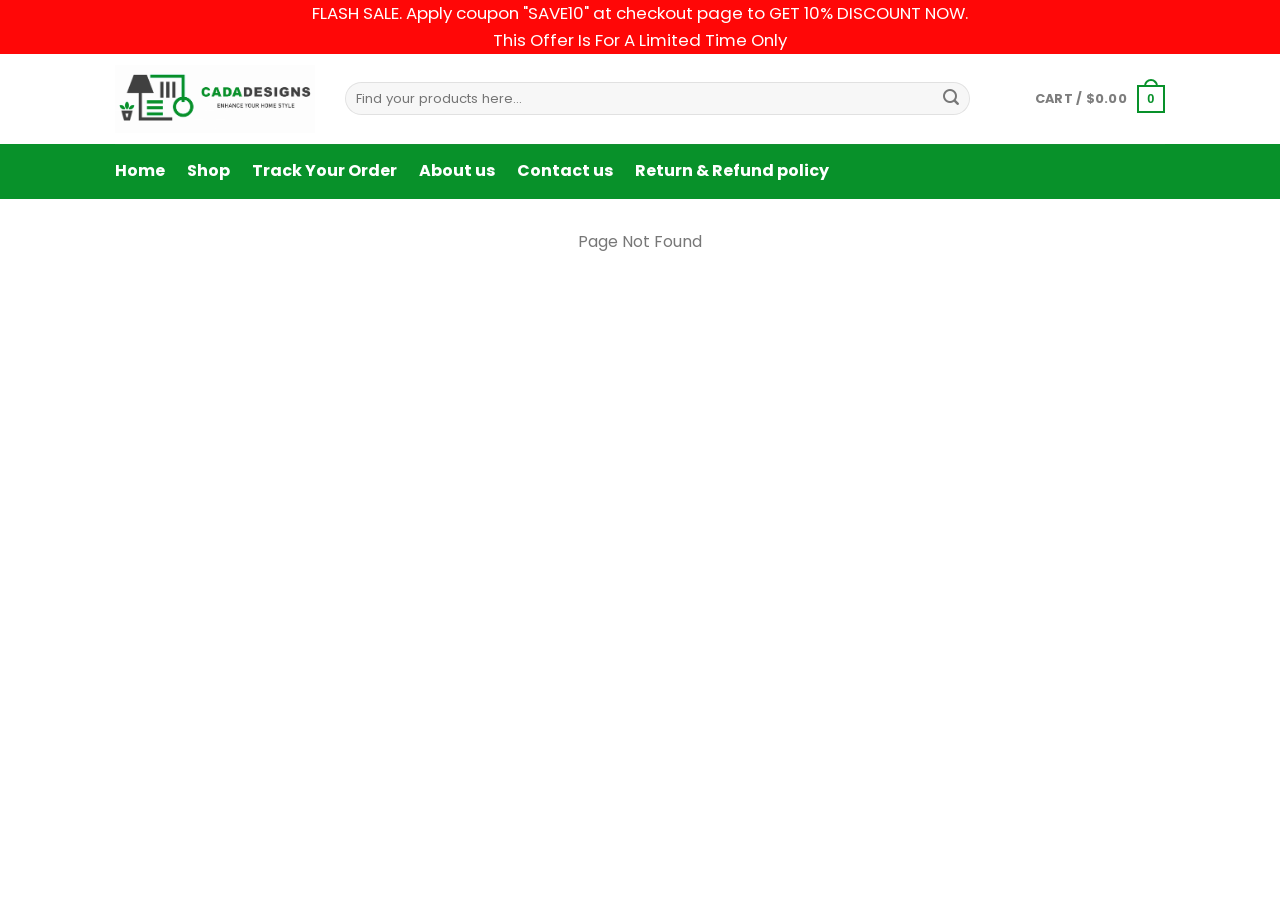Locate the bounding box coordinates of the segment that needs to be clicked to meet this instruction: "Submit search query".

[0.73, 0.09, 0.757, 0.126]